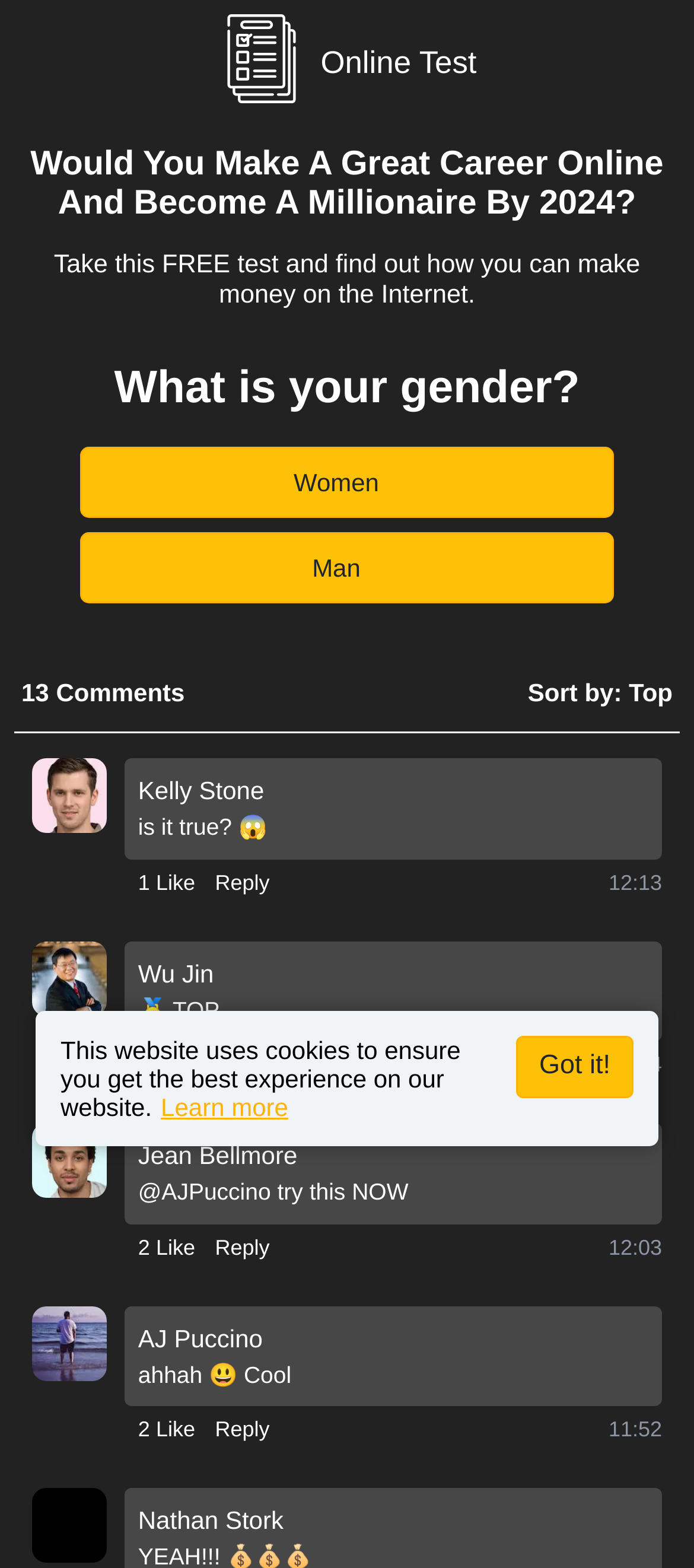Use a single word or phrase to answer the question: 
What is the topic of the online test?

Career online